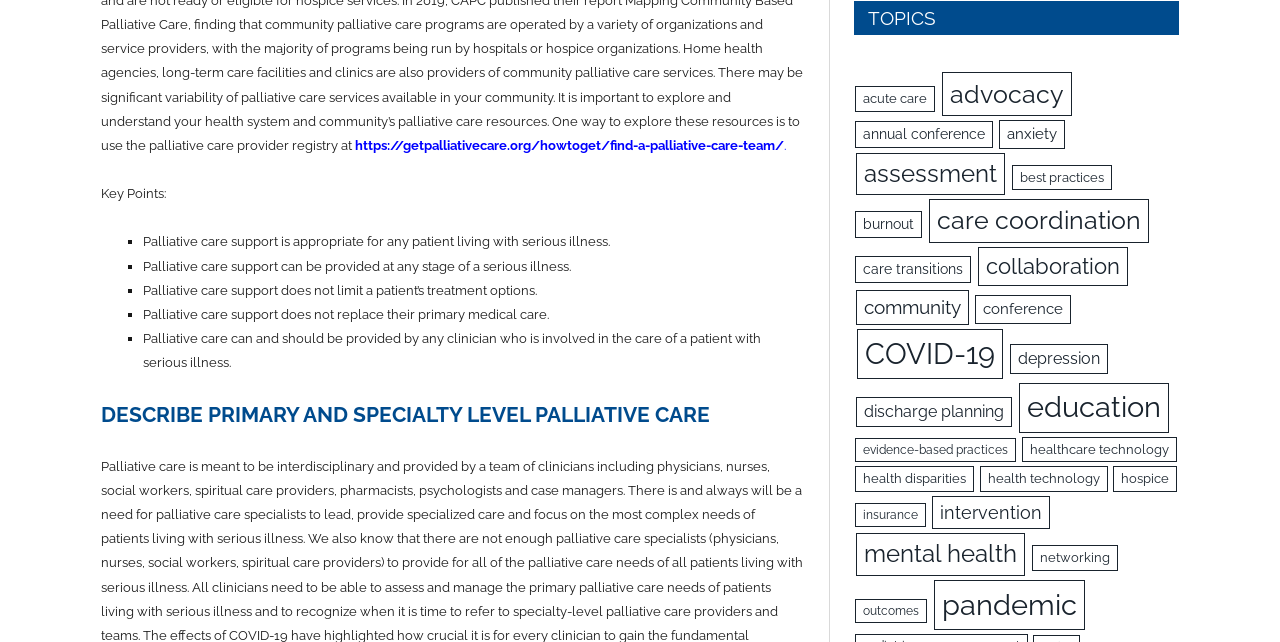What is the scope of palliative care provision?
Please provide an in-depth and detailed response to the question.

According to the webpage, palliative care can and should be provided by any clinician who is involved in the care of a patient with serious illness. This implies that the scope of palliative care provision is not limited to specific professionals or teams, but rather any clinician can provide palliative care.